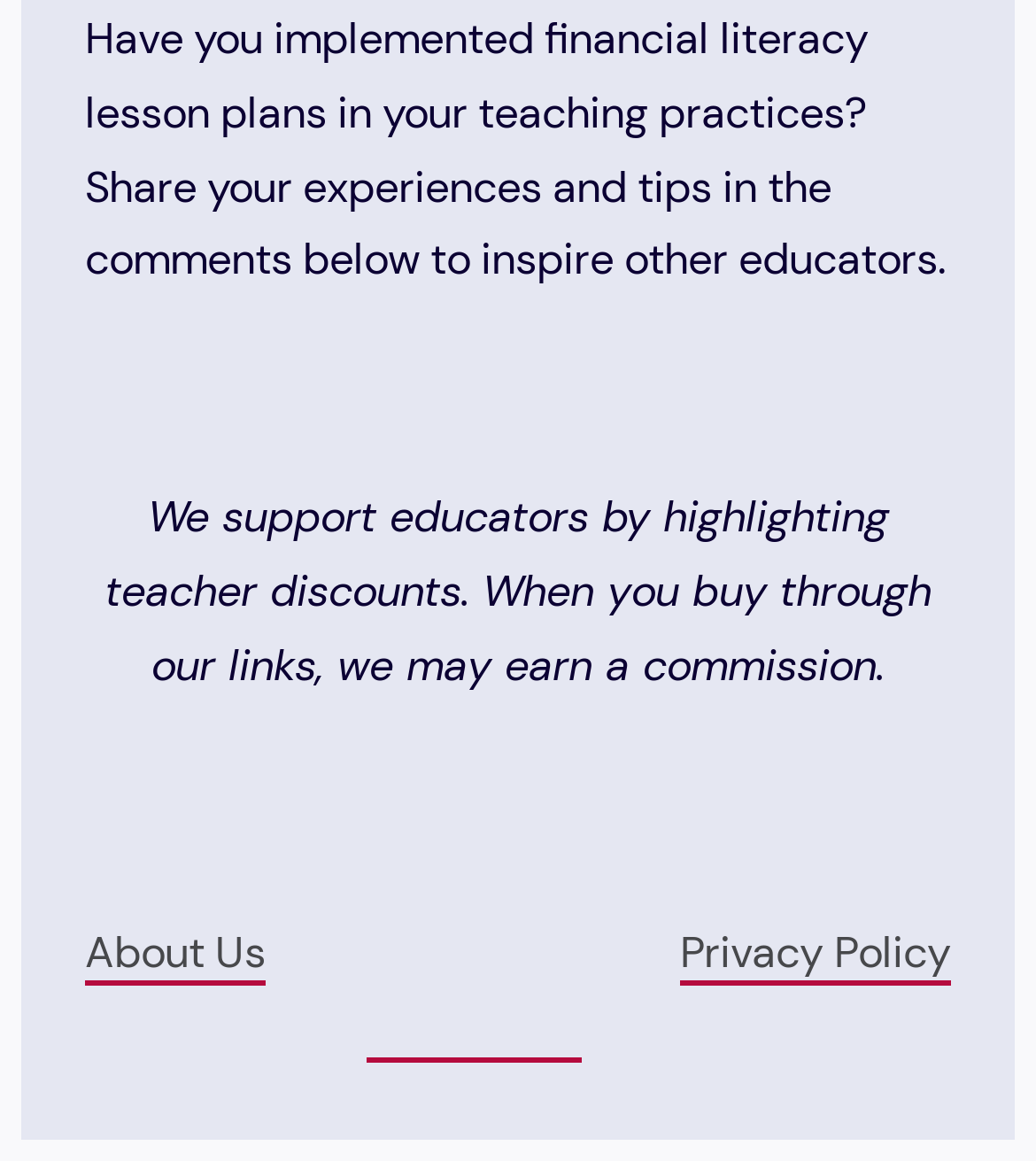What type of content is expected in the comments section?
Please craft a detailed and exhaustive response to the question.

The comments section is expected to contain experiences and tips related to financial literacy lesson plans, as indicated by the StaticText element 'Share your experiences and tips in the comments below to inspire other educators.'